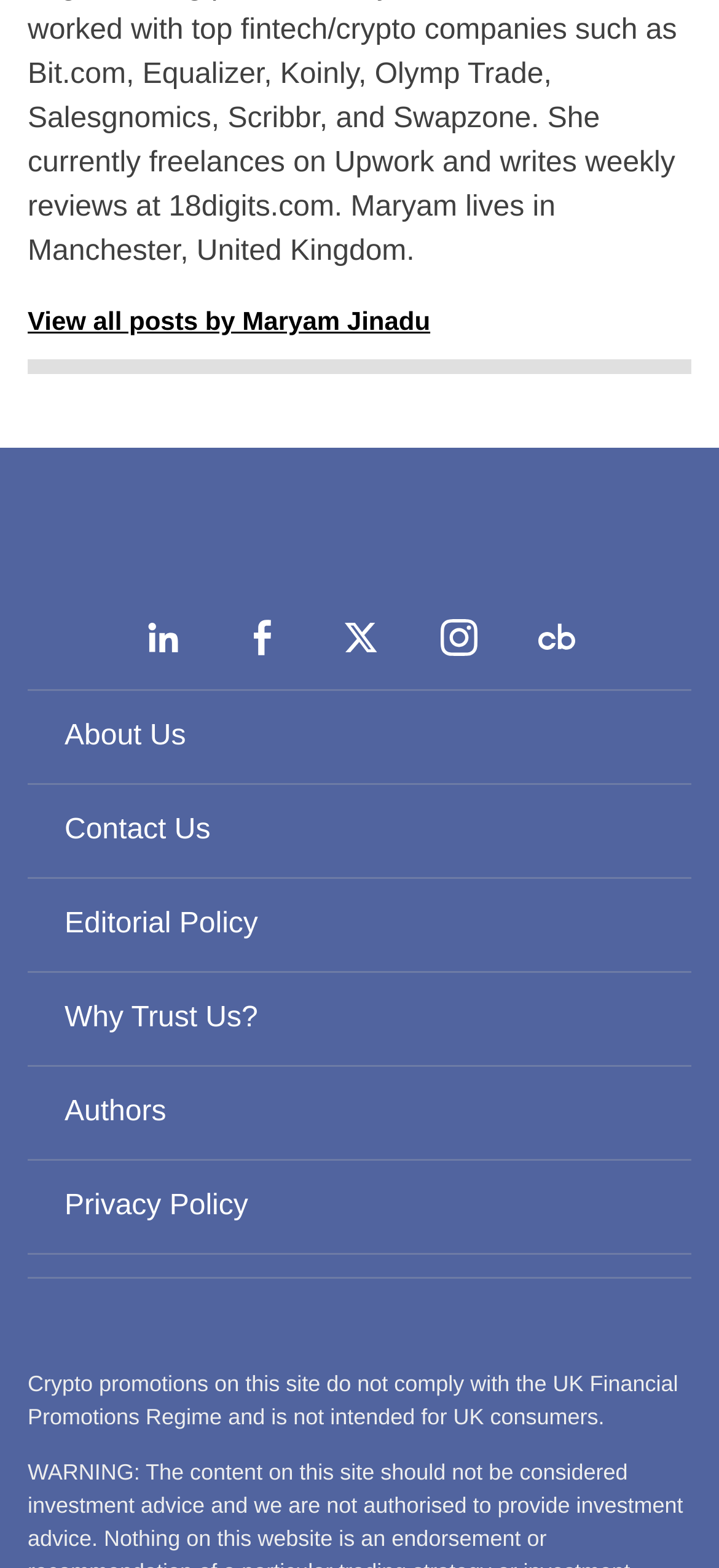Provide a single word or phrase to answer the given question: 
How many menu items are there?

7